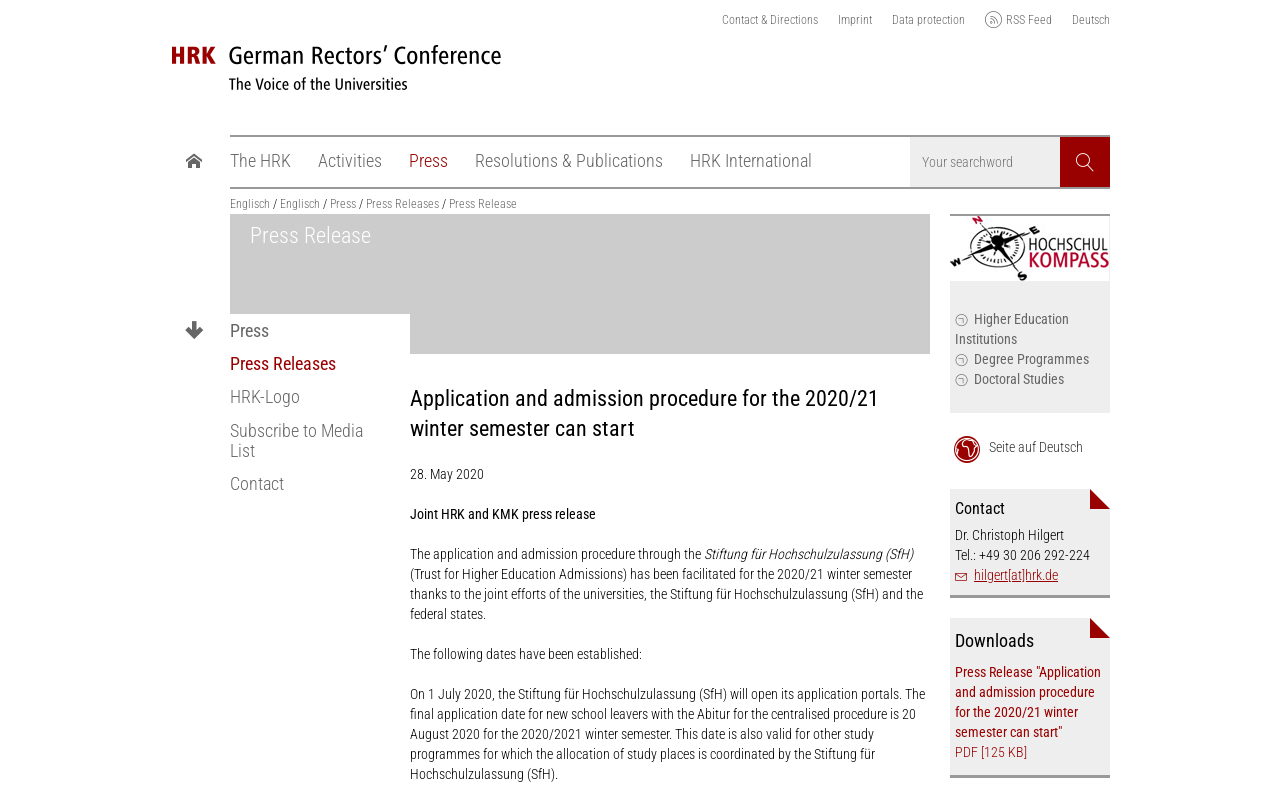Show the bounding box coordinates of the region that should be clicked to follow the instruction: "View press releases."

[0.32, 0.243, 0.491, 0.279]